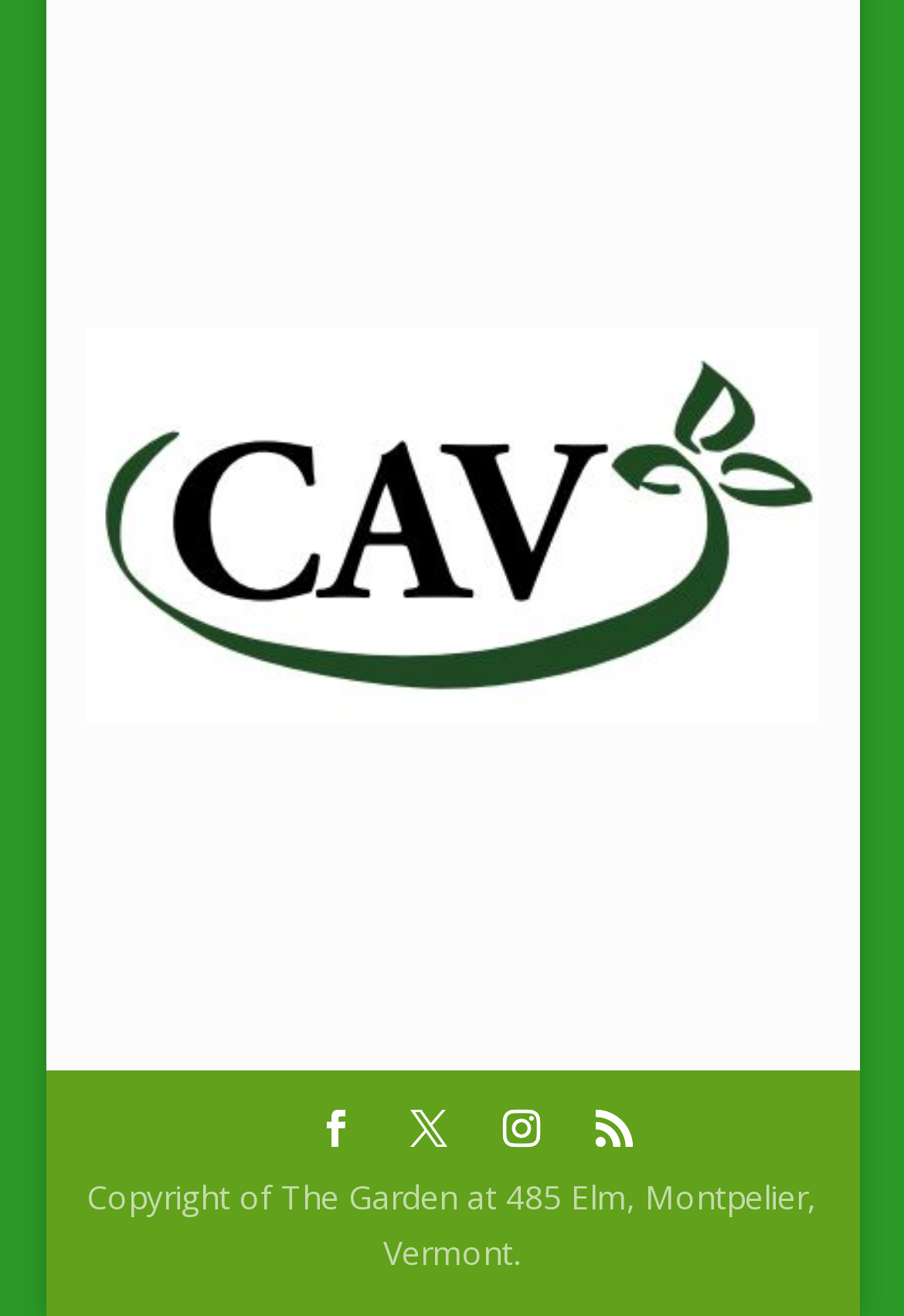Is there an image on the page?
Examine the image closely and answer the question with as much detail as possible.

I found an image element with bounding box coordinates [0.095, 0.25, 0.905, 0.549], which suggests that there is an image on the page.